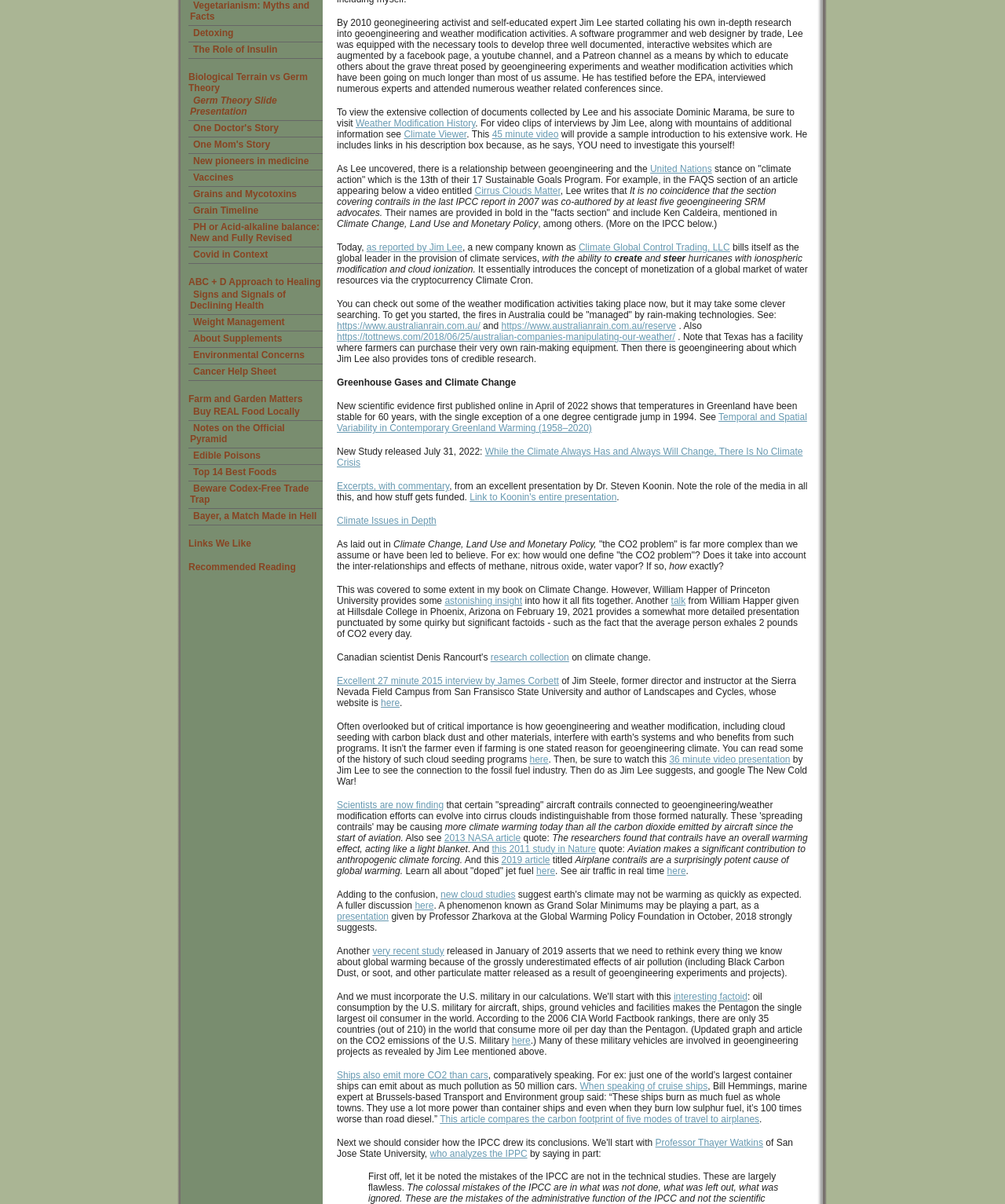Based on the element description Sitemap, identify the bounding box coordinates for the UI element. The coordinates should be in the format (top-left x, top-left y, bottom-right x, bottom-right y) and within the 0 to 1 range.

None